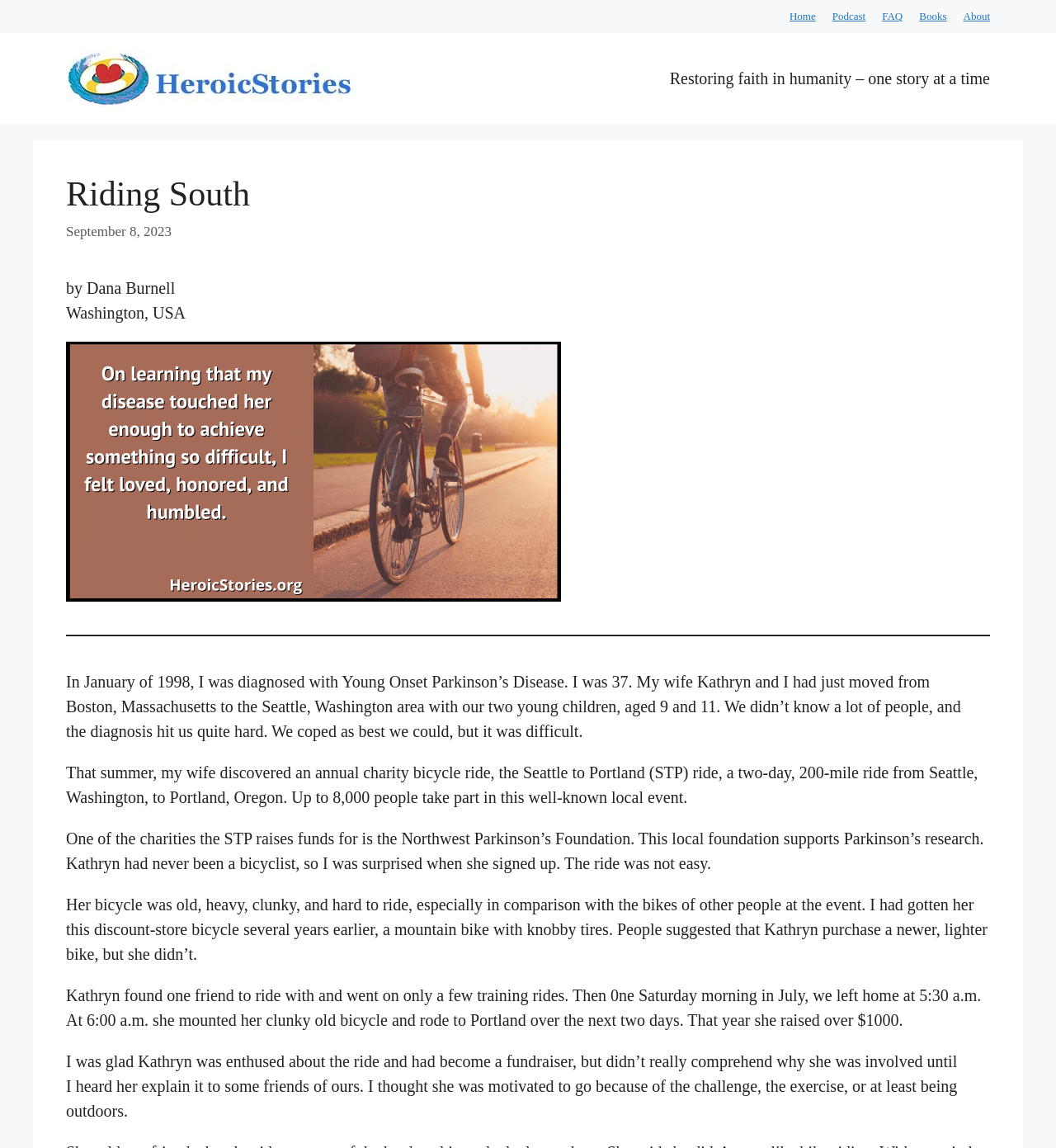Based on the visual content of the image, answer the question thoroughly: What is the name of the foundation that supports Parkinson's research?

The story mentions that one of the charities the STP raises funds for is the Northwest Parkinson's Foundation, which is a local foundation that supports Parkinson's research.